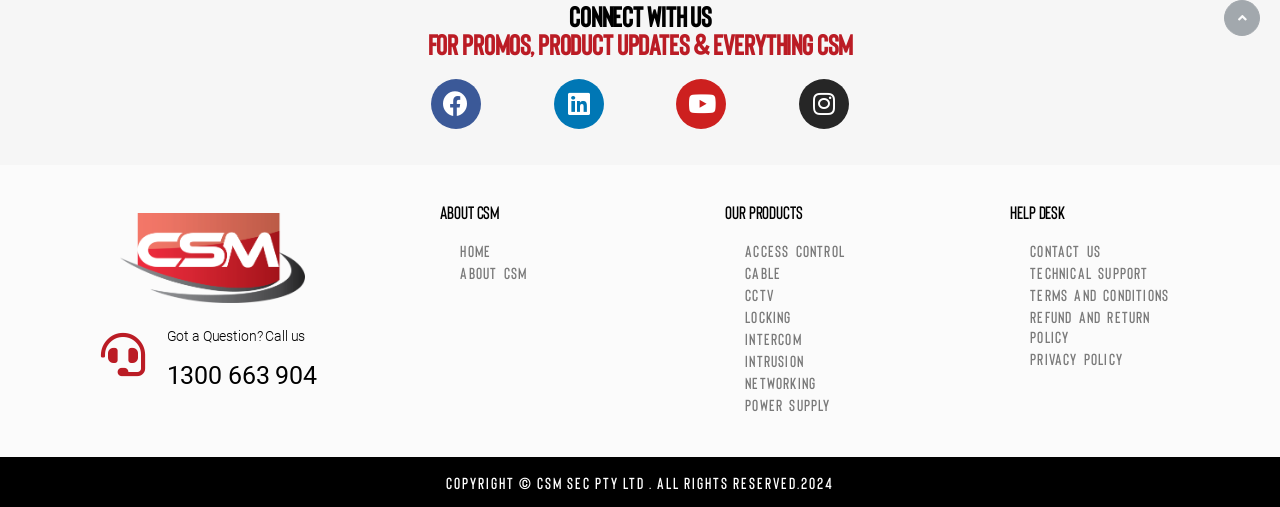Please answer the following question using a single word or phrase: 
What year is the copyright for CSM SEC PTY LTD?

2024